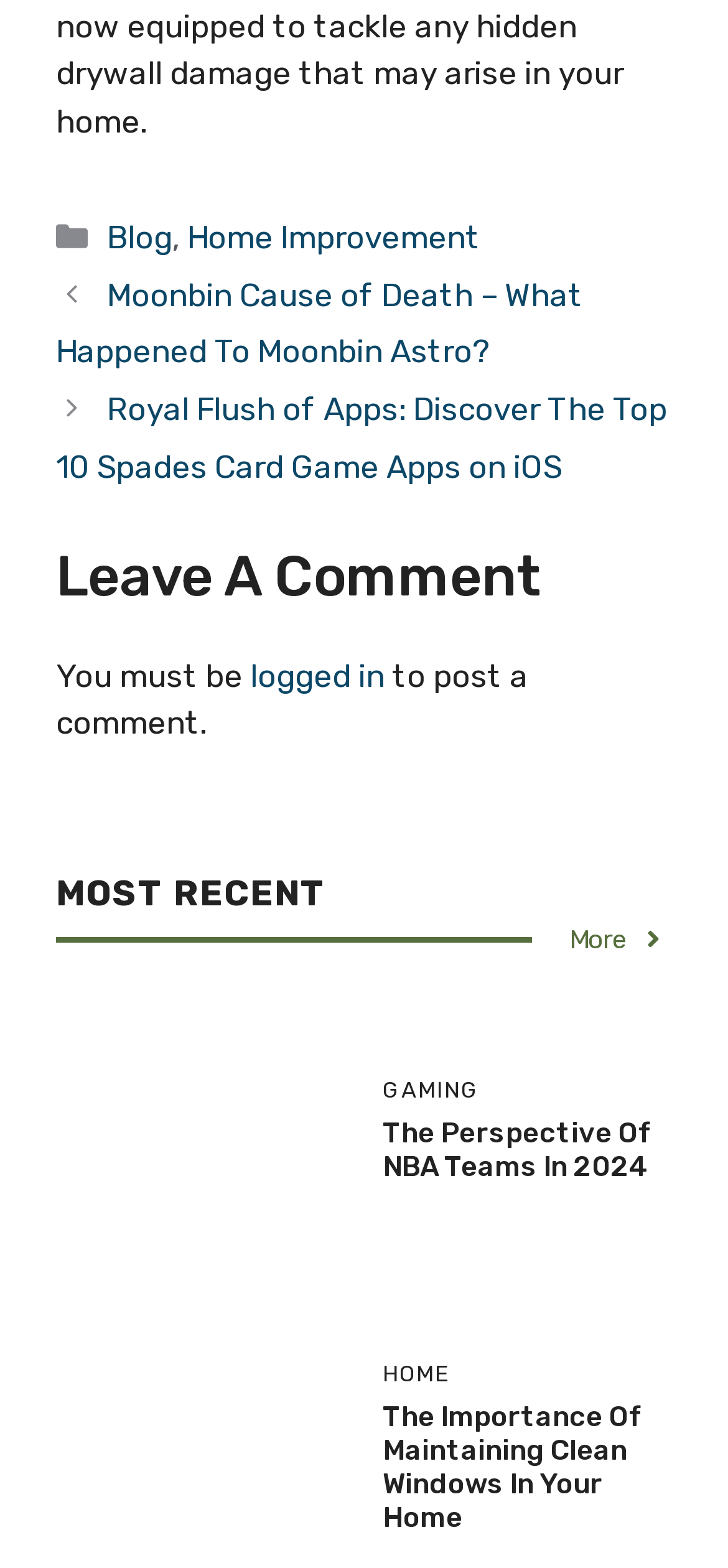Determine the bounding box coordinates of the region I should click to achieve the following instruction: "Read the article 'The Perspective Of NBA Teams In 2024'". Ensure the bounding box coordinates are four float numbers between 0 and 1, i.e., [left, top, right, bottom].

[0.526, 0.712, 0.897, 0.755]